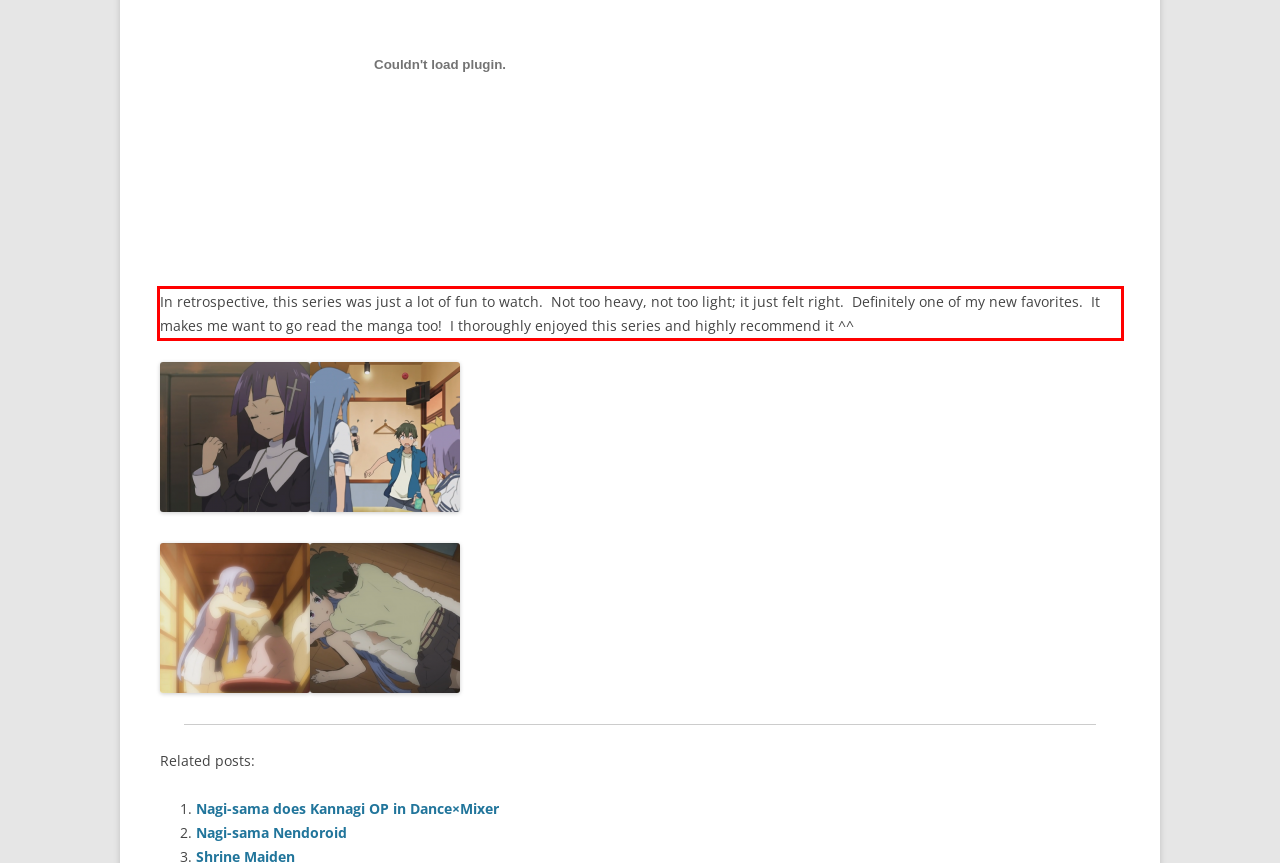Analyze the screenshot of a webpage where a red rectangle is bounding a UI element. Extract and generate the text content within this red bounding box.

In retrospective, this series was just a lot of fun to watch. Not too heavy, not too light; it just felt right. Definitely one of my new favorites. It makes me want to go read the manga too! I thoroughly enjoyed this series and highly recommend it ^^